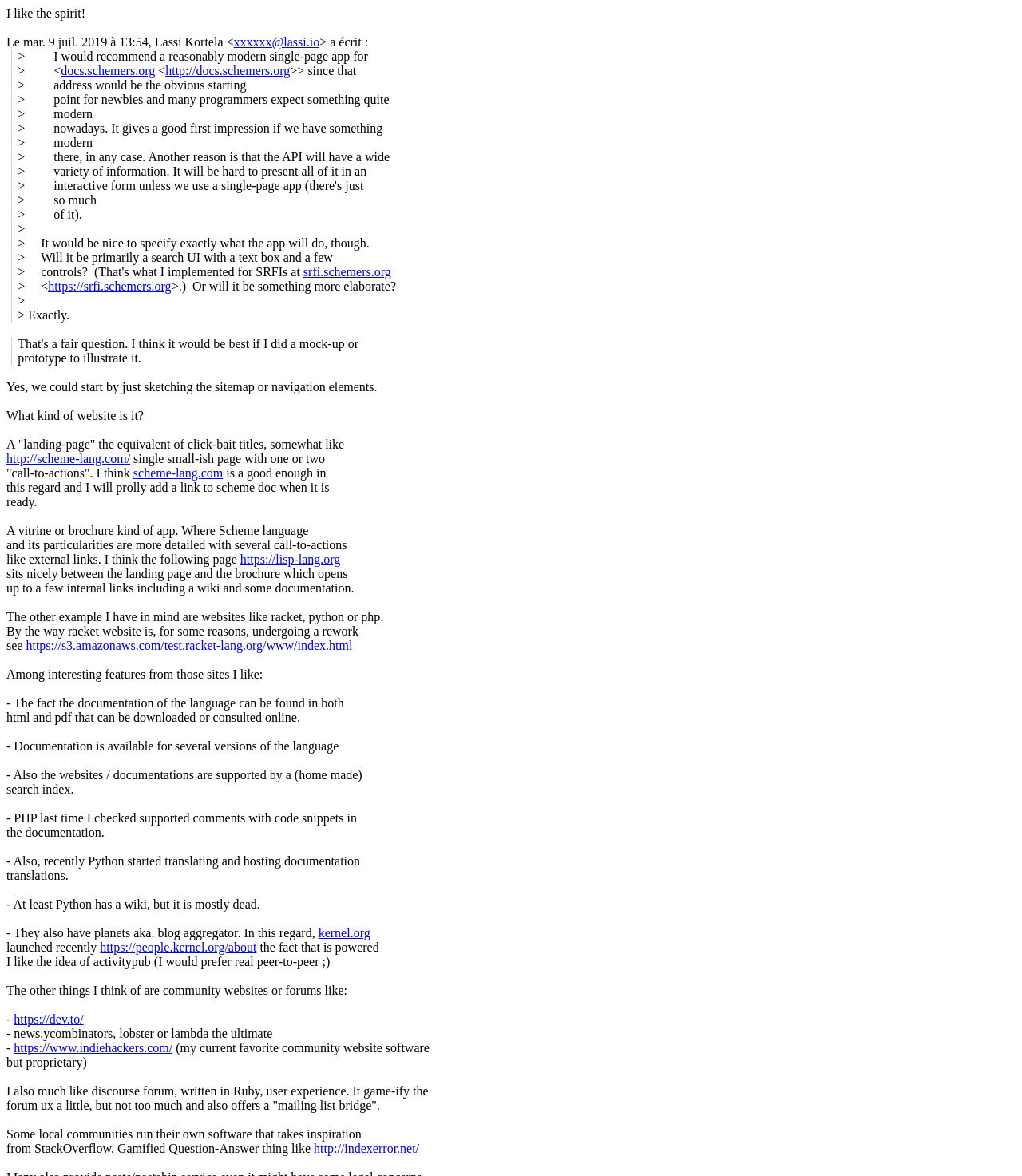What is the author's opinion on Discourse forum?
Please provide a detailed and comprehensive answer to the question.

The author likes Discourse forum, written in Ruby, for its user experience, which gamifies the forum UX a little, but not too much, and also offers a 'mailing list bridge'.